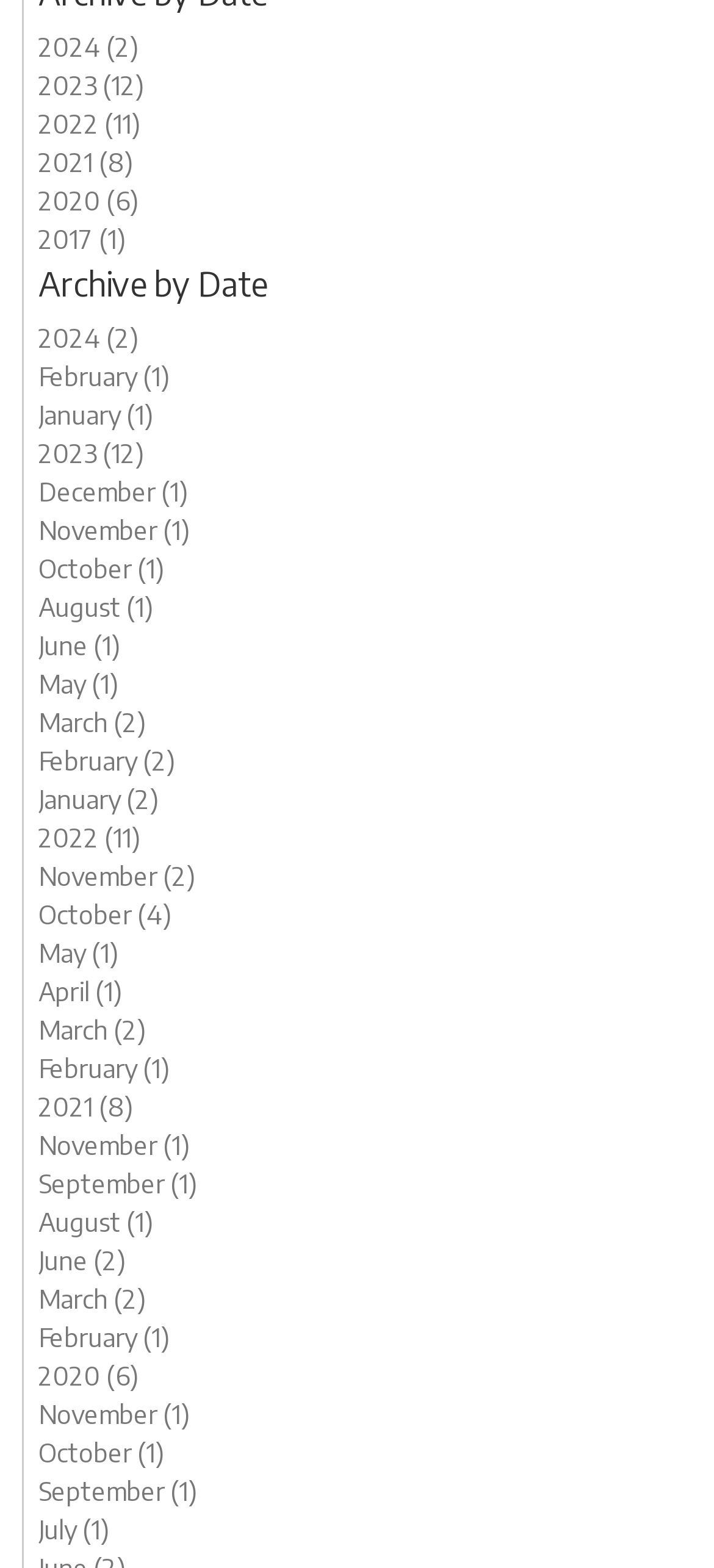Provide the bounding box coordinates of the section that needs to be clicked to accomplish the following instruction: "View 2021 archives."

[0.054, 0.093, 0.187, 0.113]